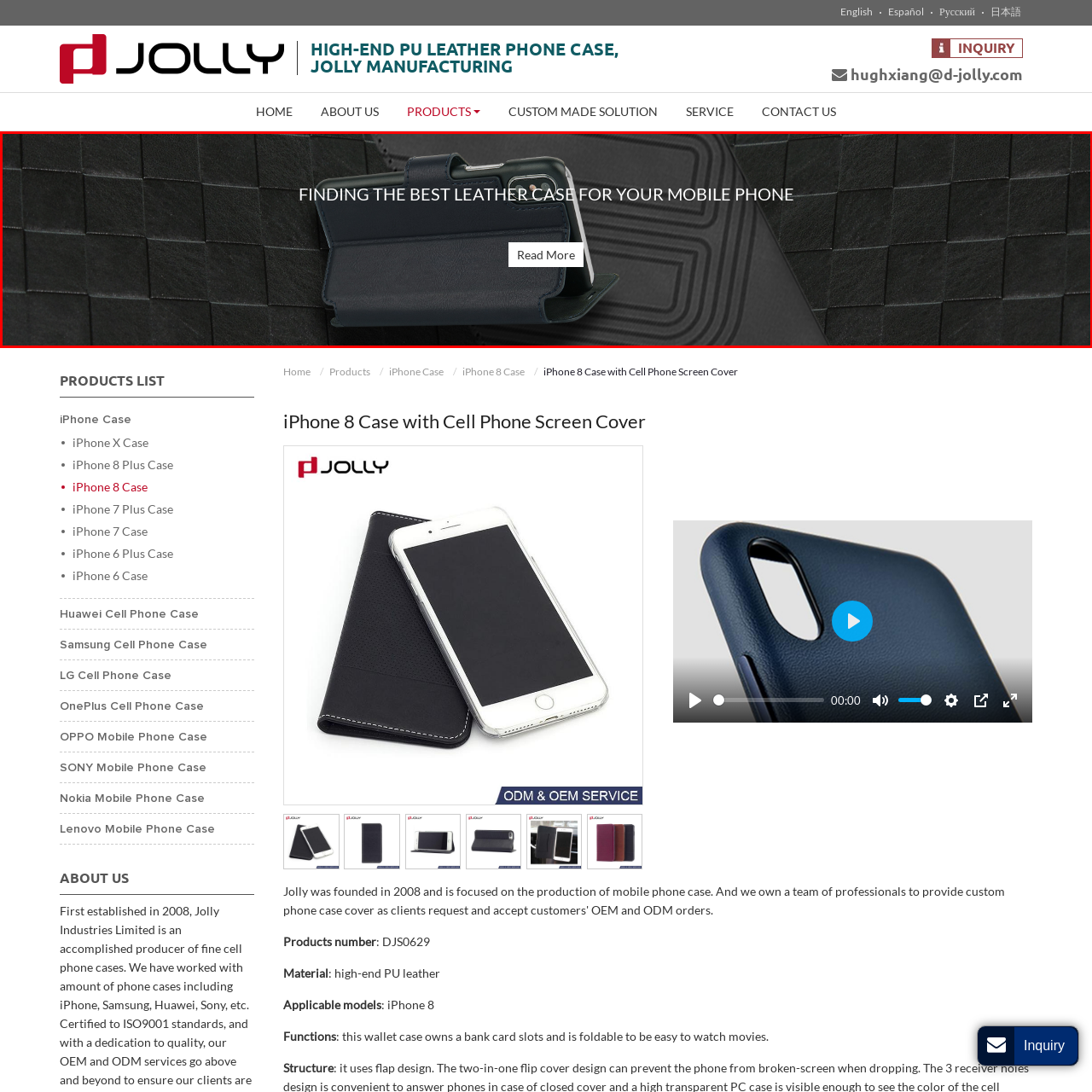Give a comprehensive caption for the image marked by the red rectangle.

The image showcases a sleek, high-quality leather phone case designed for mobile devices, prominently displaying its practicality and style. The case features a foldable design, allowing it to be propped up for easy viewing, making it ideal for watching videos on the go. The rich, textured background emphasizes the elegance of the leather material. Overlaid text invites viewers to explore options for finding the best leather case for their mobile phones, with a clear call-to-action button to "Read More," encouraging further engagement with the product offerings.